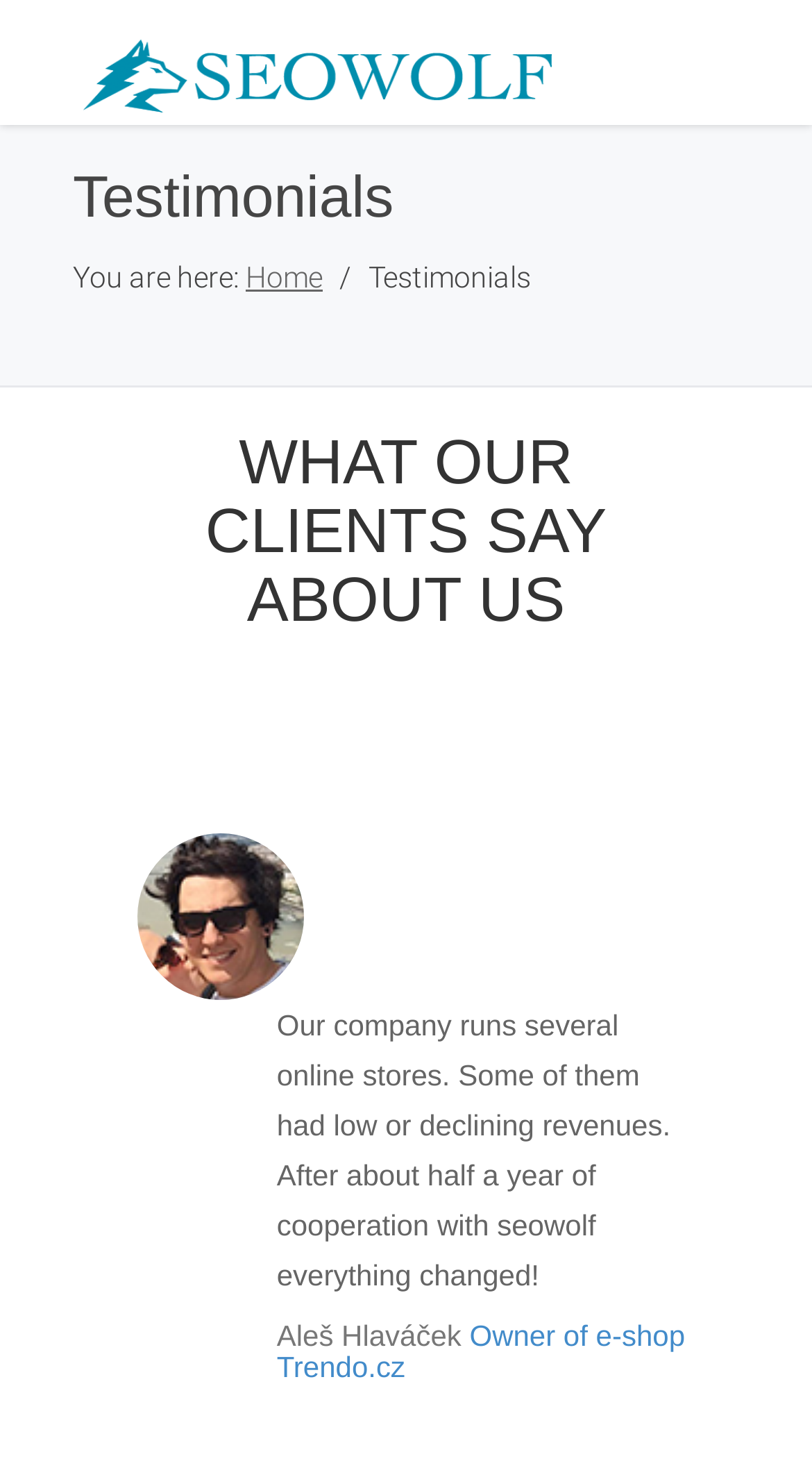Answer succinctly with a single word or phrase:
What is the topic of the quote from Aleš Hlaváček?

Online store revenues